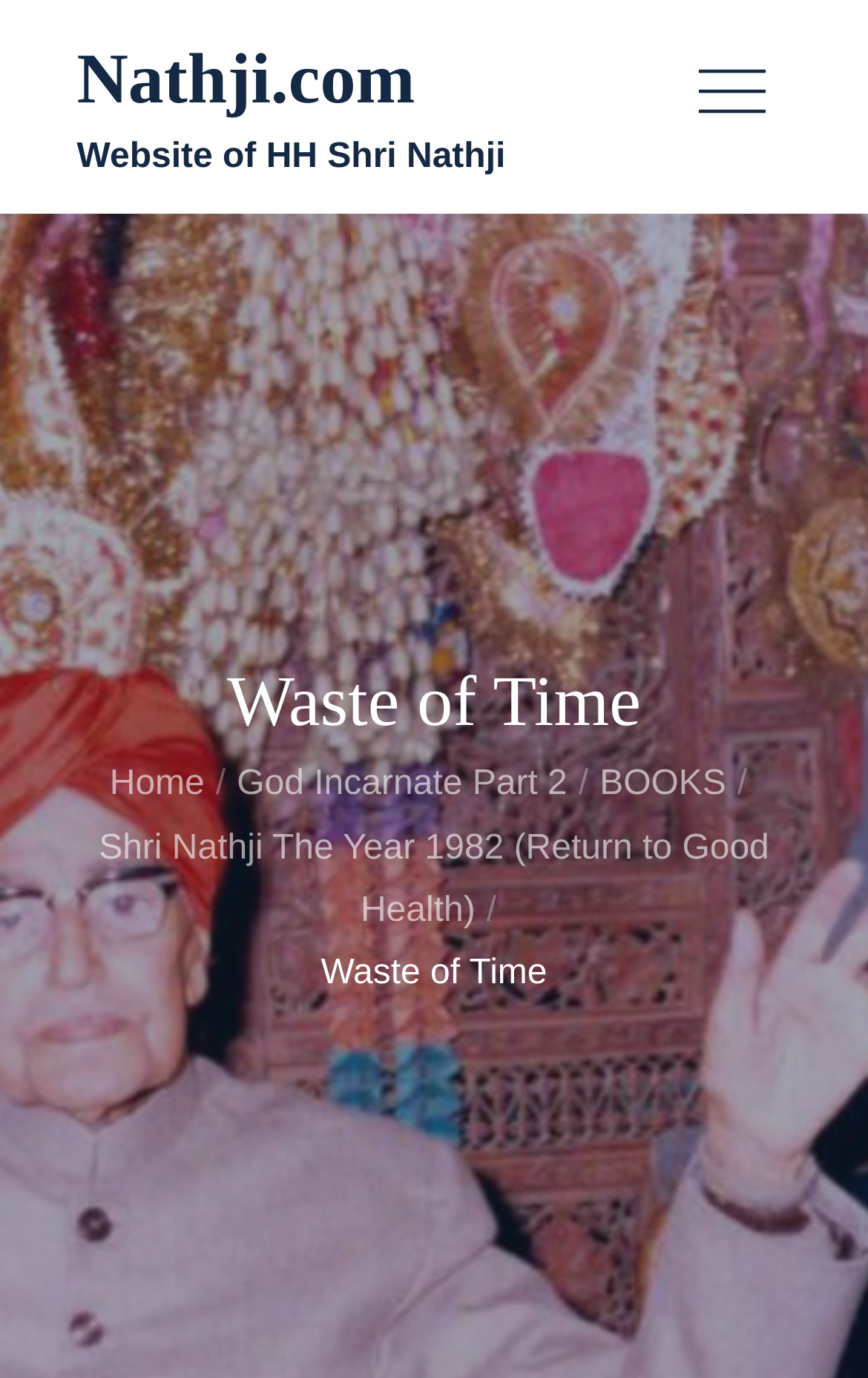Can you find and provide the main heading text of this webpage?

Waste of Time